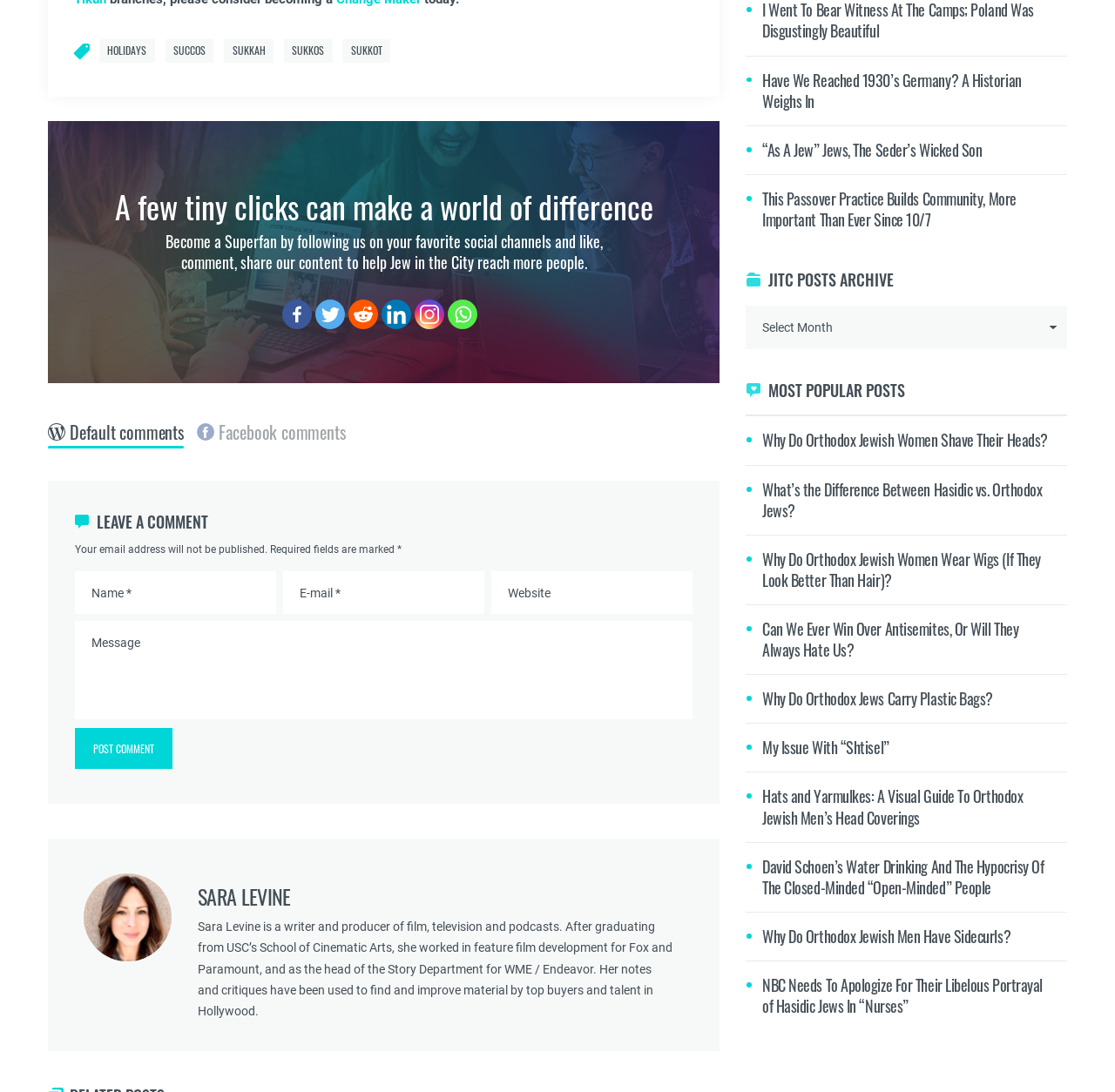Identify the bounding box coordinates for the element you need to click to achieve the following task: "View the article about Gangrene (Necrosis)". Provide the bounding box coordinates as four float numbers between 0 and 1, in the form [left, top, right, bottom].

None